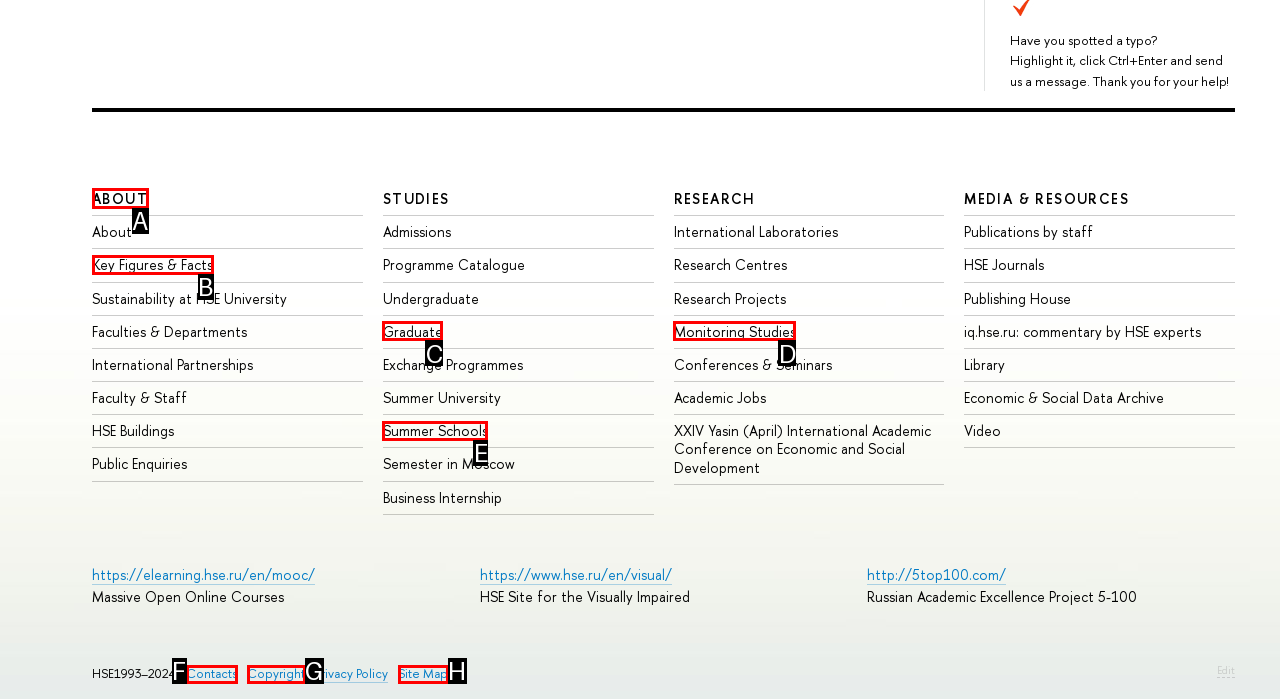Identify the correct UI element to click on to achieve the task: Click ABOUT. Provide the letter of the appropriate element directly from the available choices.

A